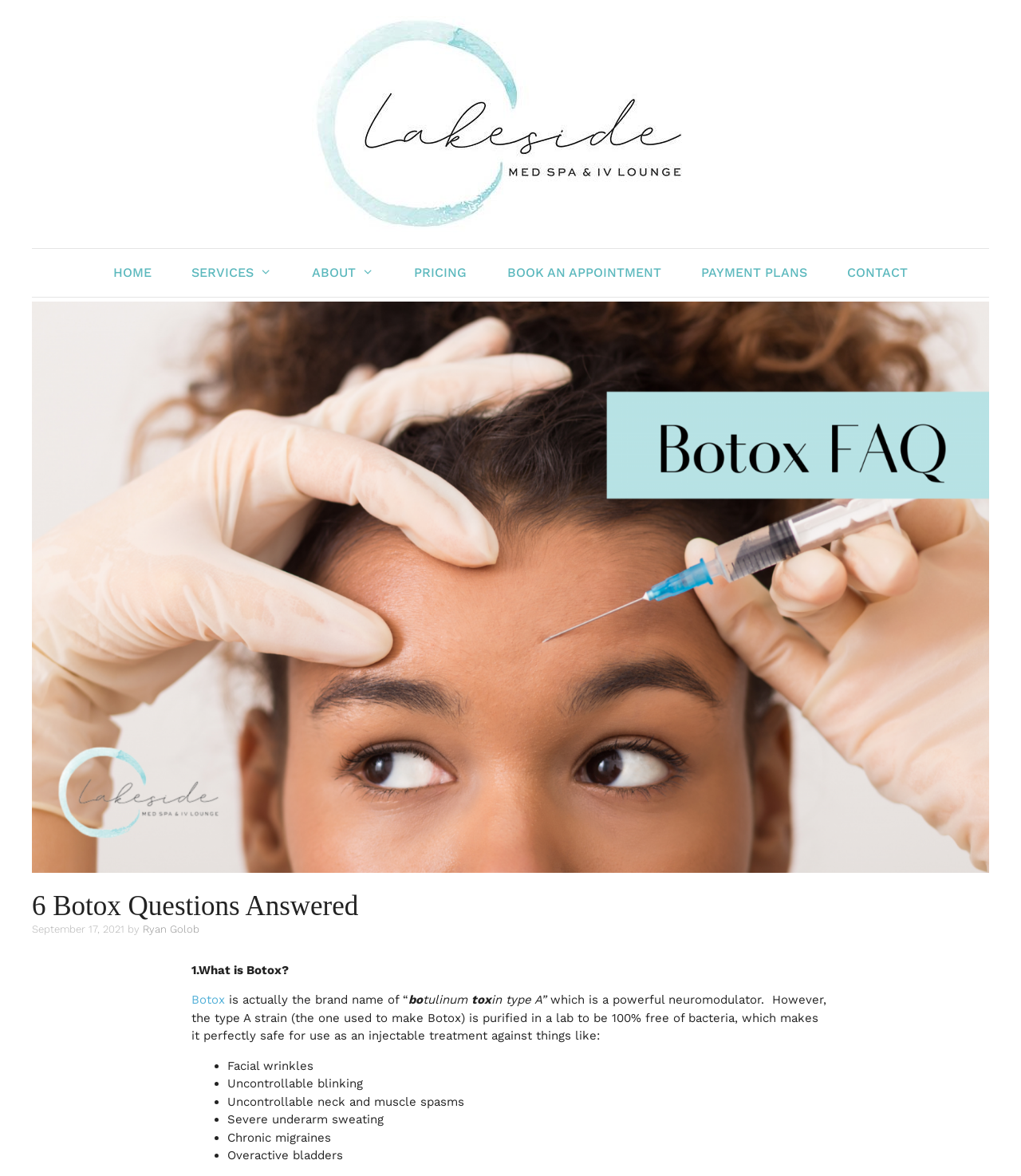When was the article published?
Please provide a full and detailed response to the question.

The publication date of the article can be found below the heading, in the format 'September 17, 2021'. This indicates that the article was published on this specific date.